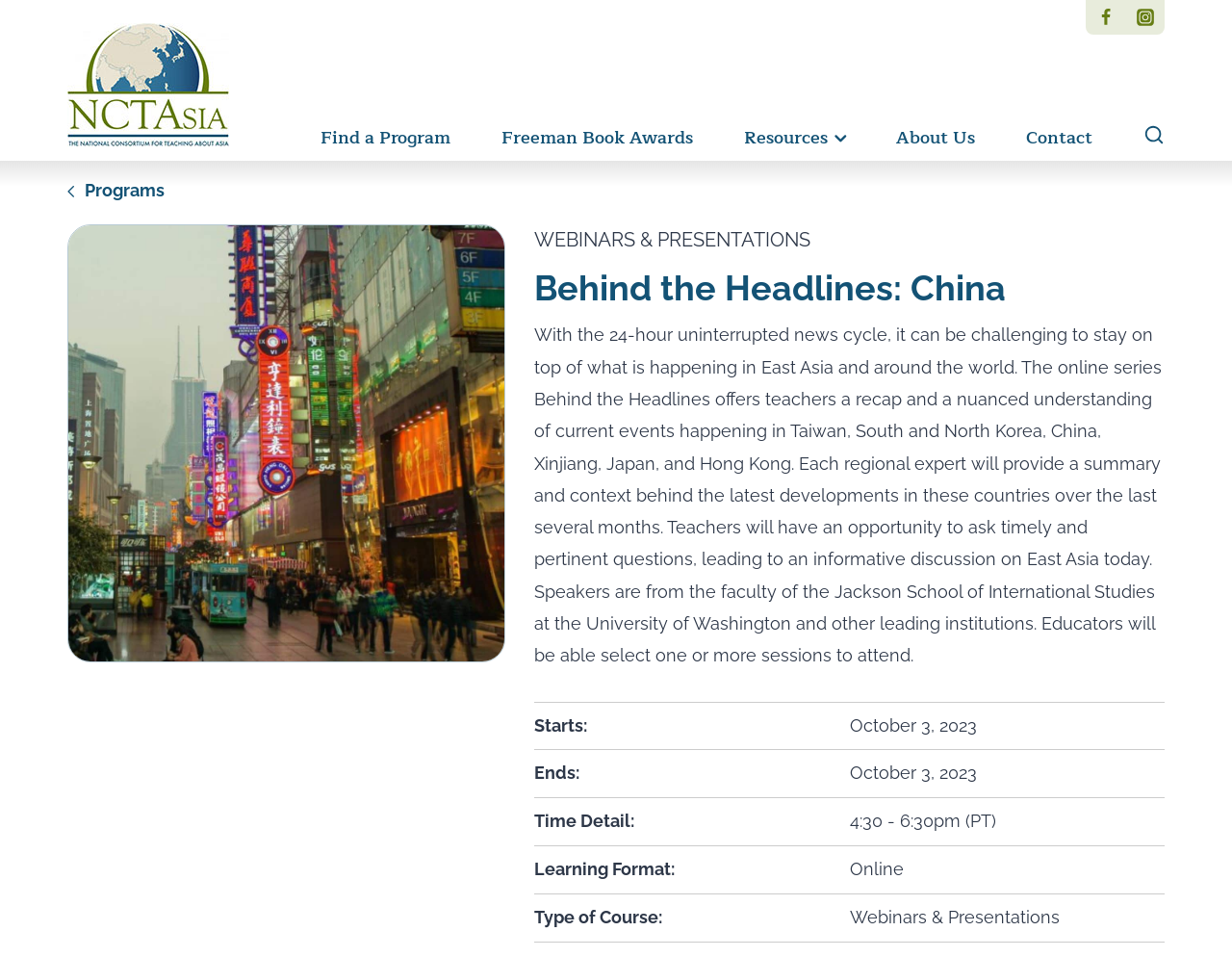Provide a brief response to the question below using one word or phrase:
What is the type of course offered?

Webinars & Presentations